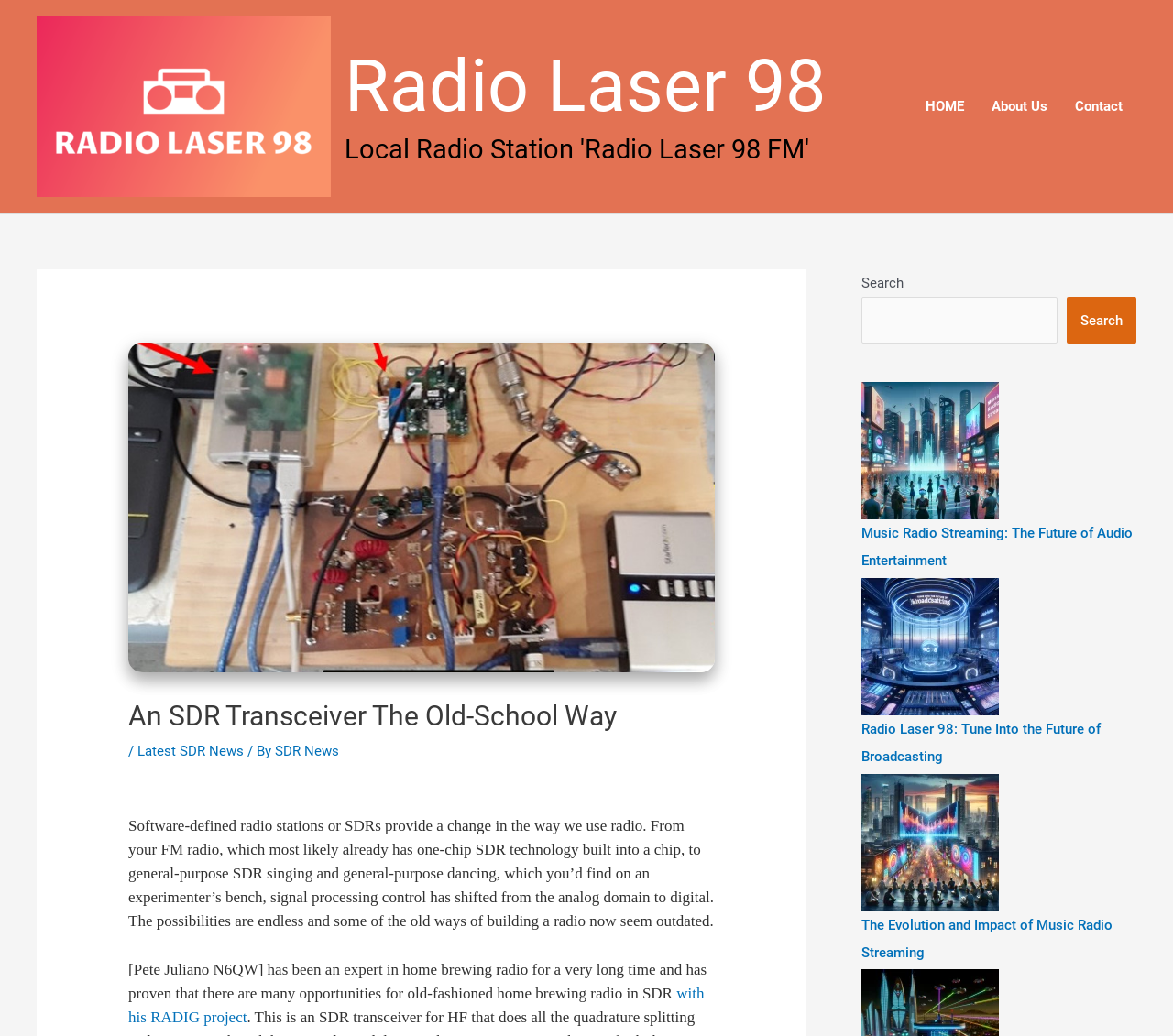What is the purpose of the search box?
Examine the webpage screenshot and provide an in-depth answer to the question.

I determined the answer by looking at the search box and its surrounding elements. The search box has a label 'Search' and is accompanied by a button with the same label. This suggests that the purpose of the search box is to allow users to search the website.